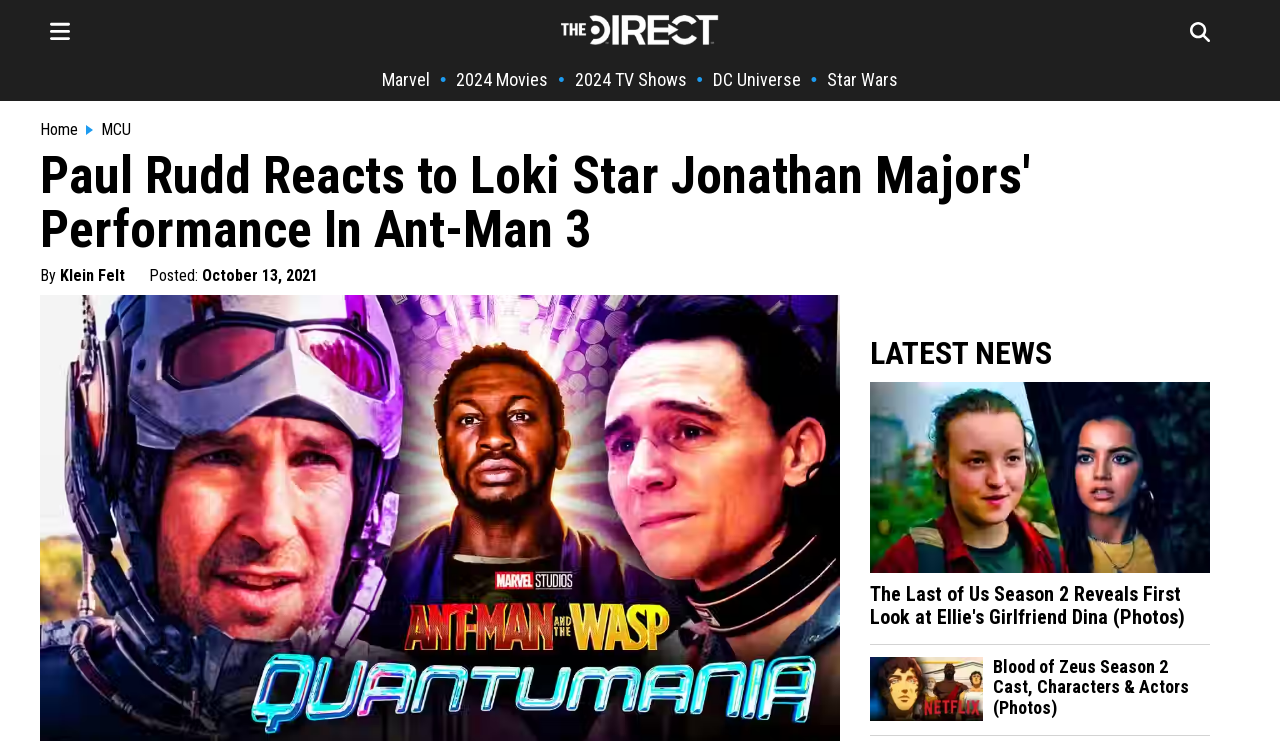Generate a comprehensive description of the webpage.

The webpage is an article about Paul Rudd's reaction to Jonathan Majors' performance in Ant-Man 3. At the top left, there is a small image, and next to it, a link to "The Direct Homepage" with the website's logo. On the right side, there is another small image. Below these elements, there are several links to different categories, including Marvel, 2024 Movies, 2024 TV Shows, DC Universe, and Star Wars, separated by bullet points.

The main article's title, "Paul Rudd Reacts to Loki Star Jonathan Majors' Performance In Ant-Man 3", is prominently displayed in the middle of the page. Below the title, the author's name, "Klein Felt", and the posting date, "October 13, 2021", are shown.

On the lower half of the page, there is a section titled "LATEST NEWS" with several news articles. Each article has a link and a corresponding image. The first article is about The Last of Us Season 2, with a photo of Ellie's girlfriend Dina. The second article is also about The Last of Us Season 2, with the same image. The third article is about Blood of Zeus Season 2, with a photo of the cast and characters.